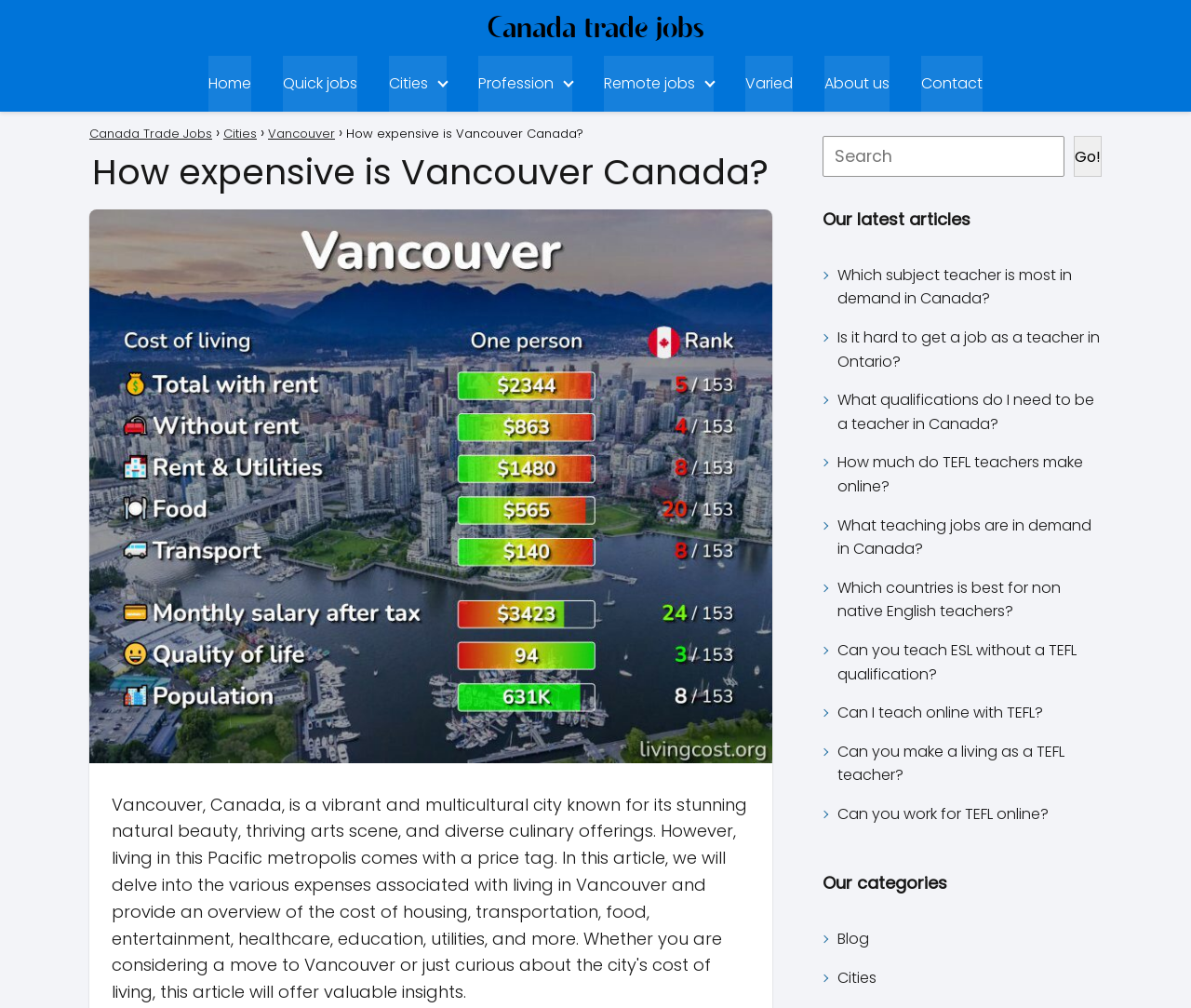What is the name of the city being discussed?
Look at the screenshot and respond with a single word or phrase.

Vancouver